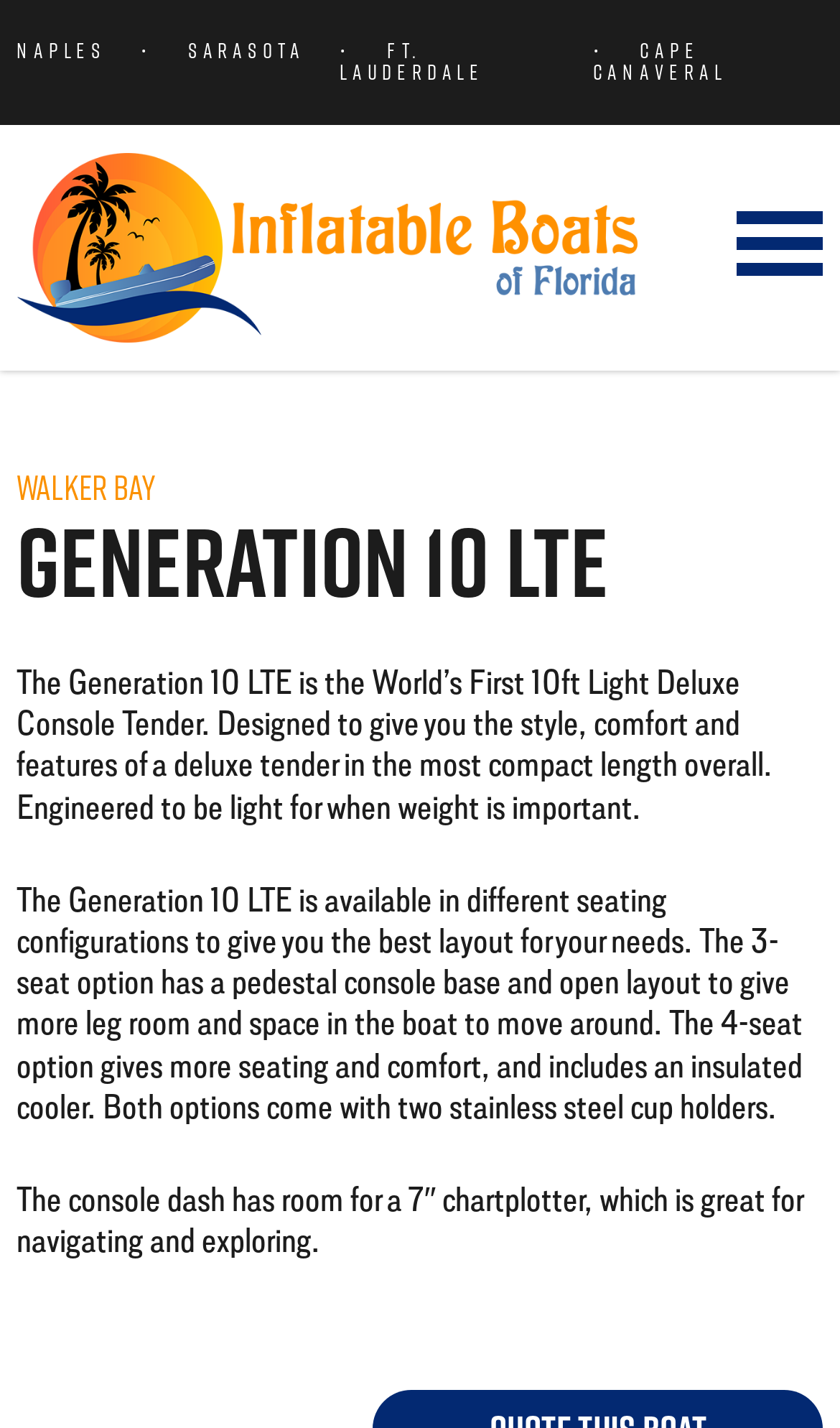Give a one-word or one-phrase response to the question:
What is the purpose of the stainless steel cup holders?

To hold cups